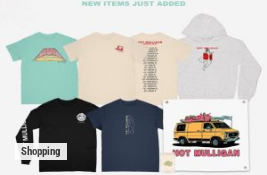What is the purpose of the link labeled 'Shopping'? Observe the screenshot and provide a one-word or short phrase answer.

To explore new additions